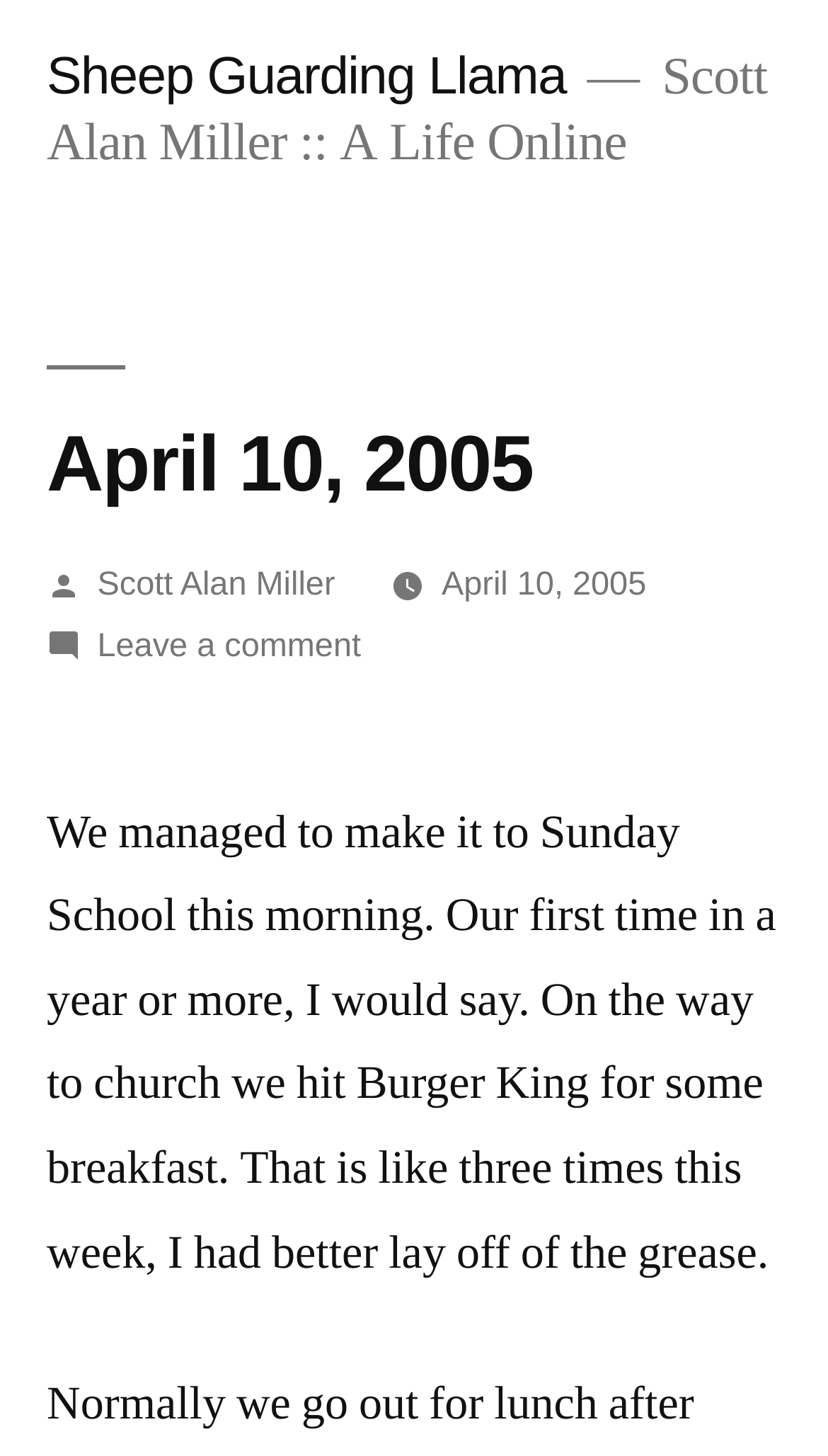What is the topic of the article?
Answer the question with just one word or phrase using the image.

Sunday School and breakfast